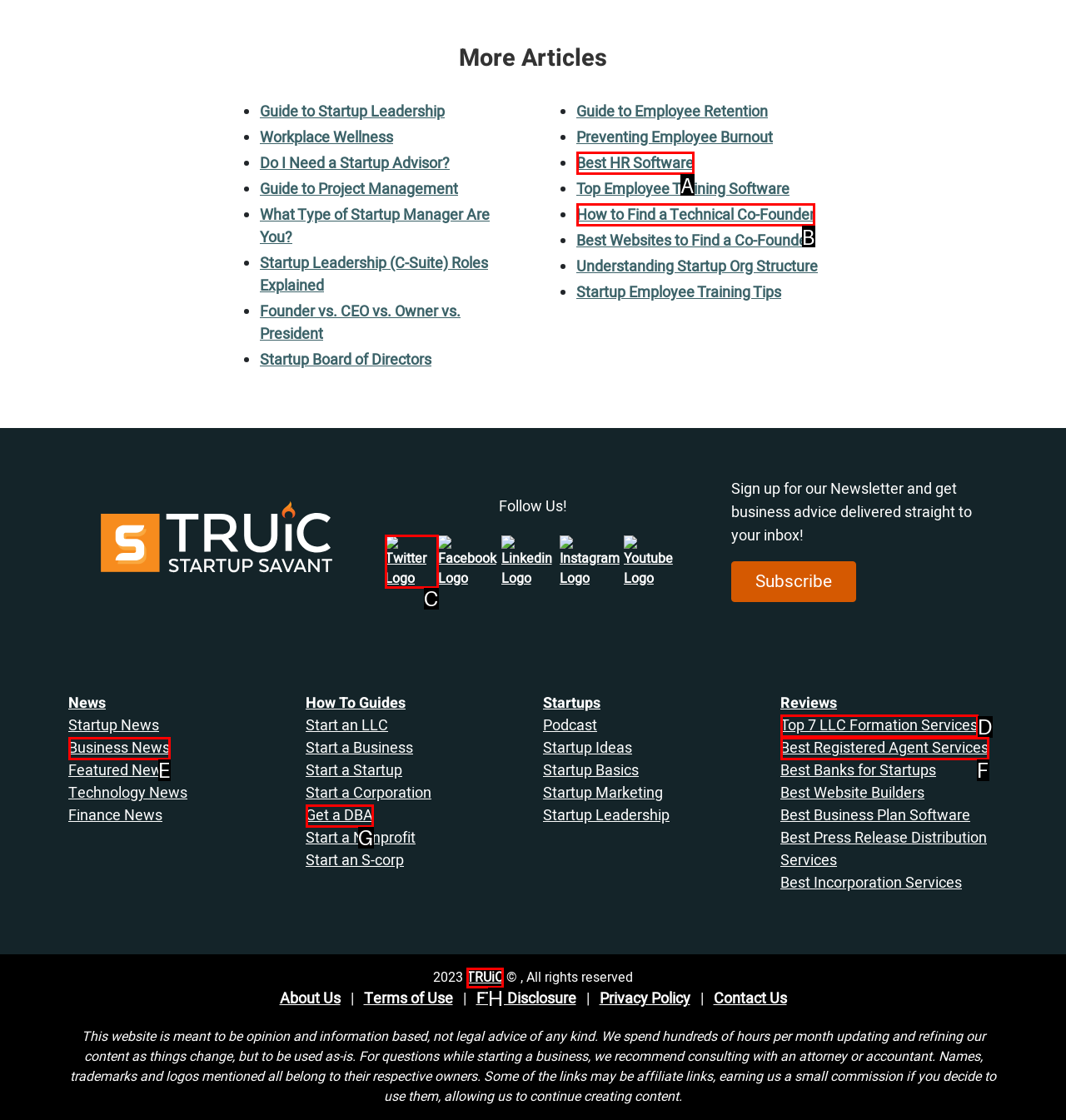Tell me which one HTML element I should click to complete the following task: Follow Startup Savant on Twitter Answer with the option's letter from the given choices directly.

C